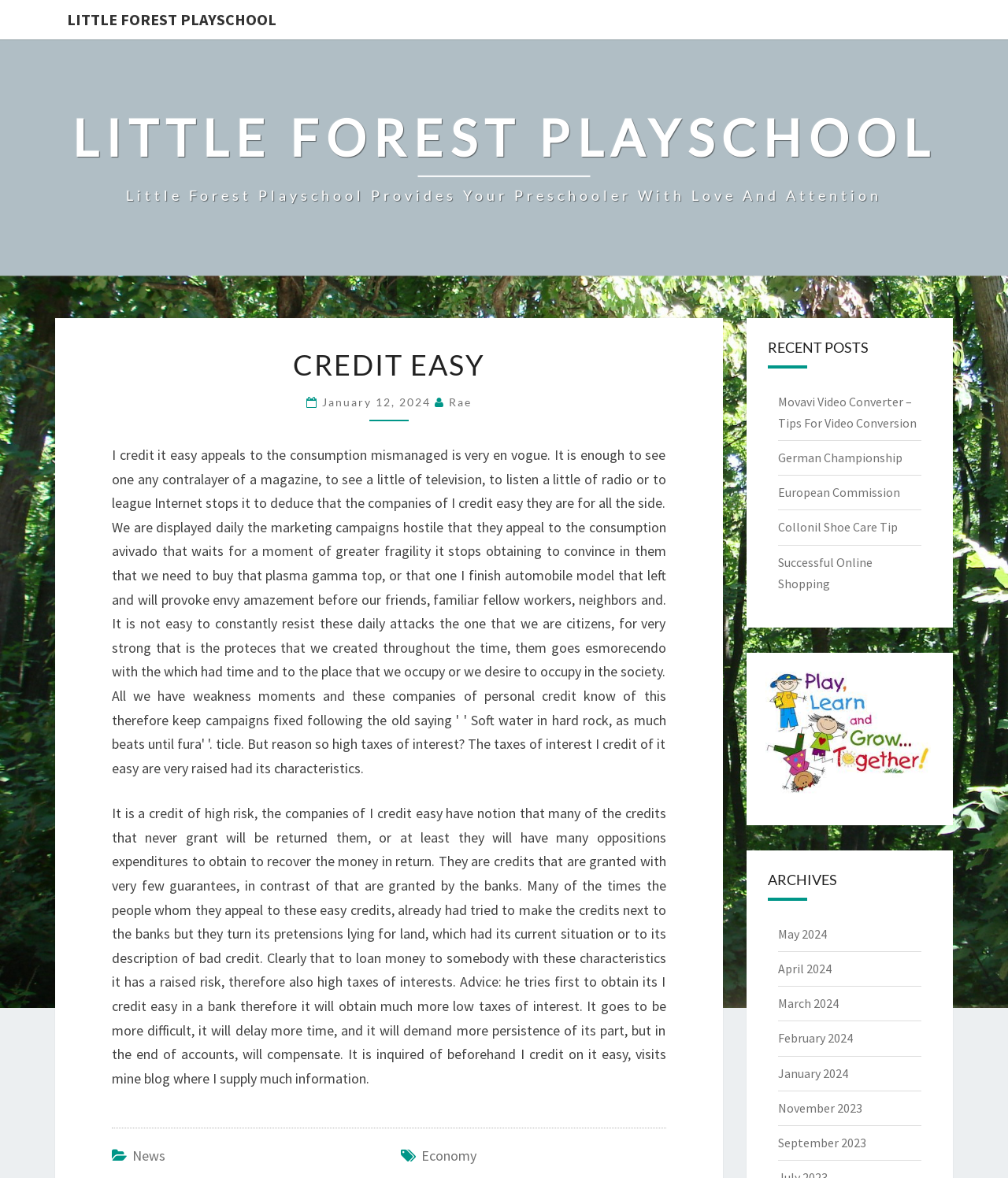Please find the bounding box coordinates of the element that must be clicked to perform the given instruction: "Click on the 'LITTLE FOREST PLAYSCHOOL' link". The coordinates should be four float numbers from 0 to 1, i.e., [left, top, right, bottom].

[0.055, 0.0, 0.286, 0.033]